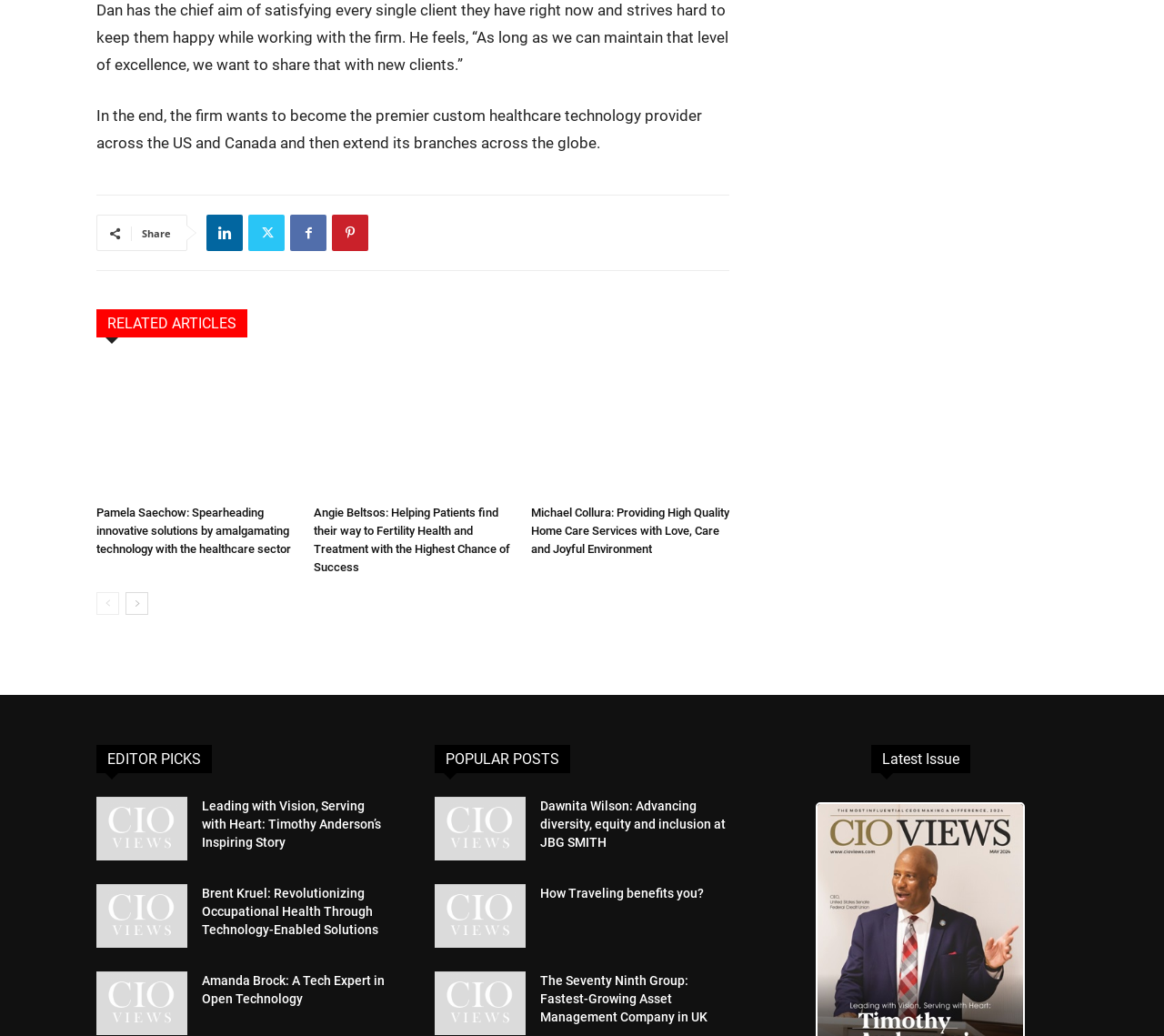Find the bounding box coordinates of the element I should click to carry out the following instruction: "View related article".

[0.083, 0.299, 0.212, 0.326]